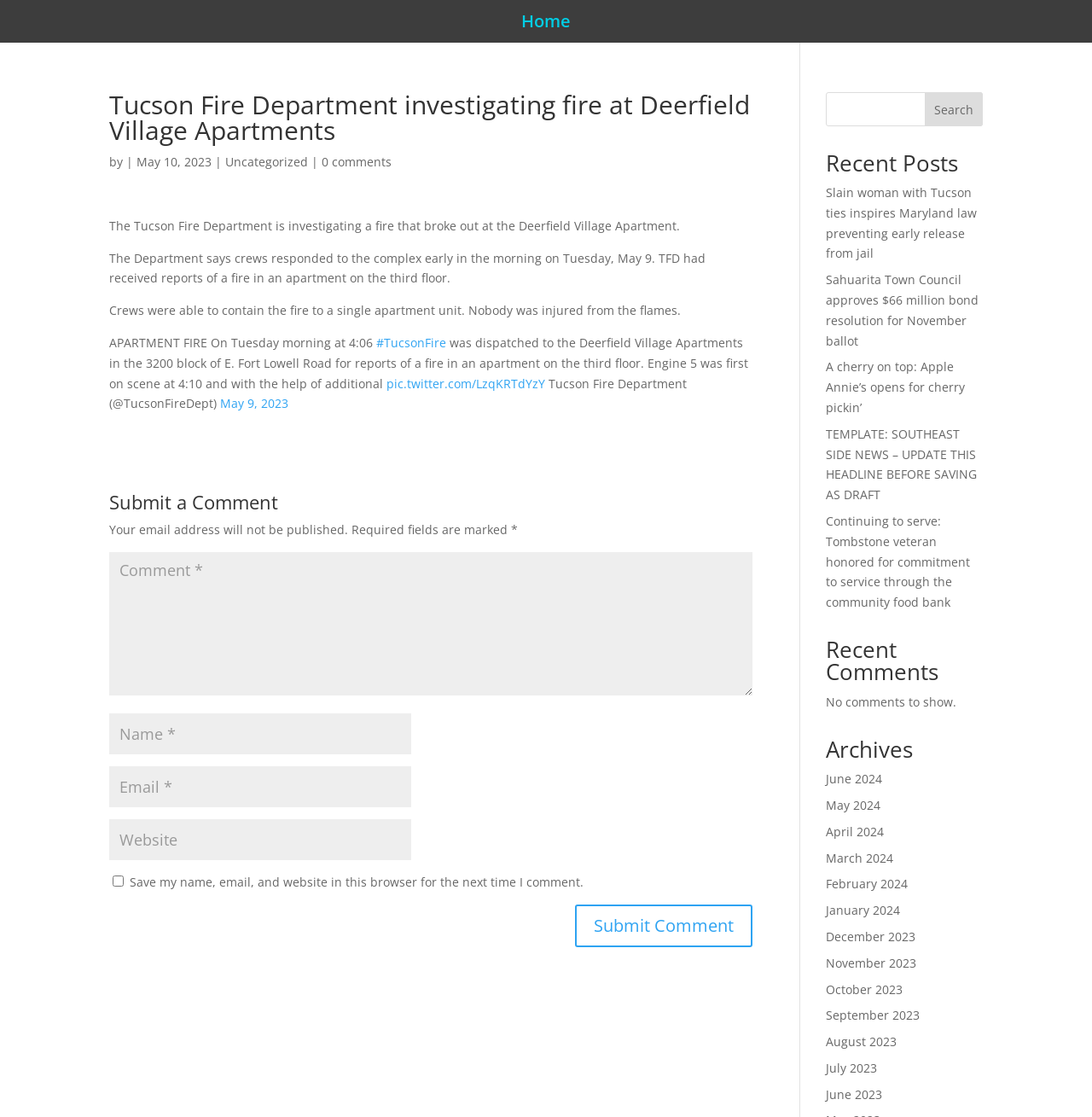Please answer the following query using a single word or phrase: 
What is the name of the apartment complex where the fire occurred?

Deerfield Village Apartments